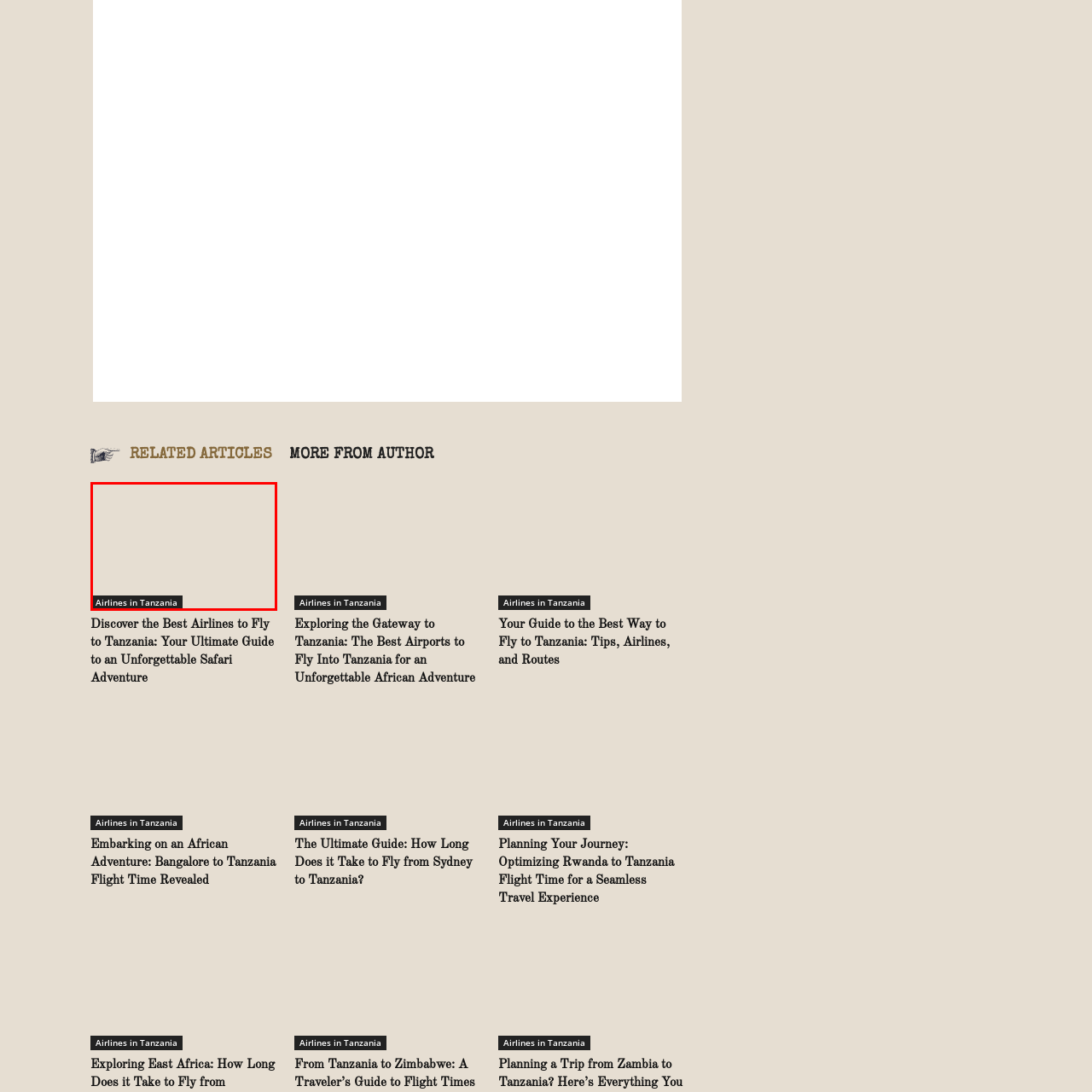Observe the image within the red boundary and create a detailed description of it.

The image features the text "Airlines in Tanzania" prominently displayed against a neutral background. This caption likely refers to a section highlighting various airlines operating within Tanzania, emphasizing travel options for those looking to explore the region. The clean and minimalistic design suggests a focus on easy navigation and readability, aiming to provide travelers with essential information for planning their journeys to and within Tanzania.